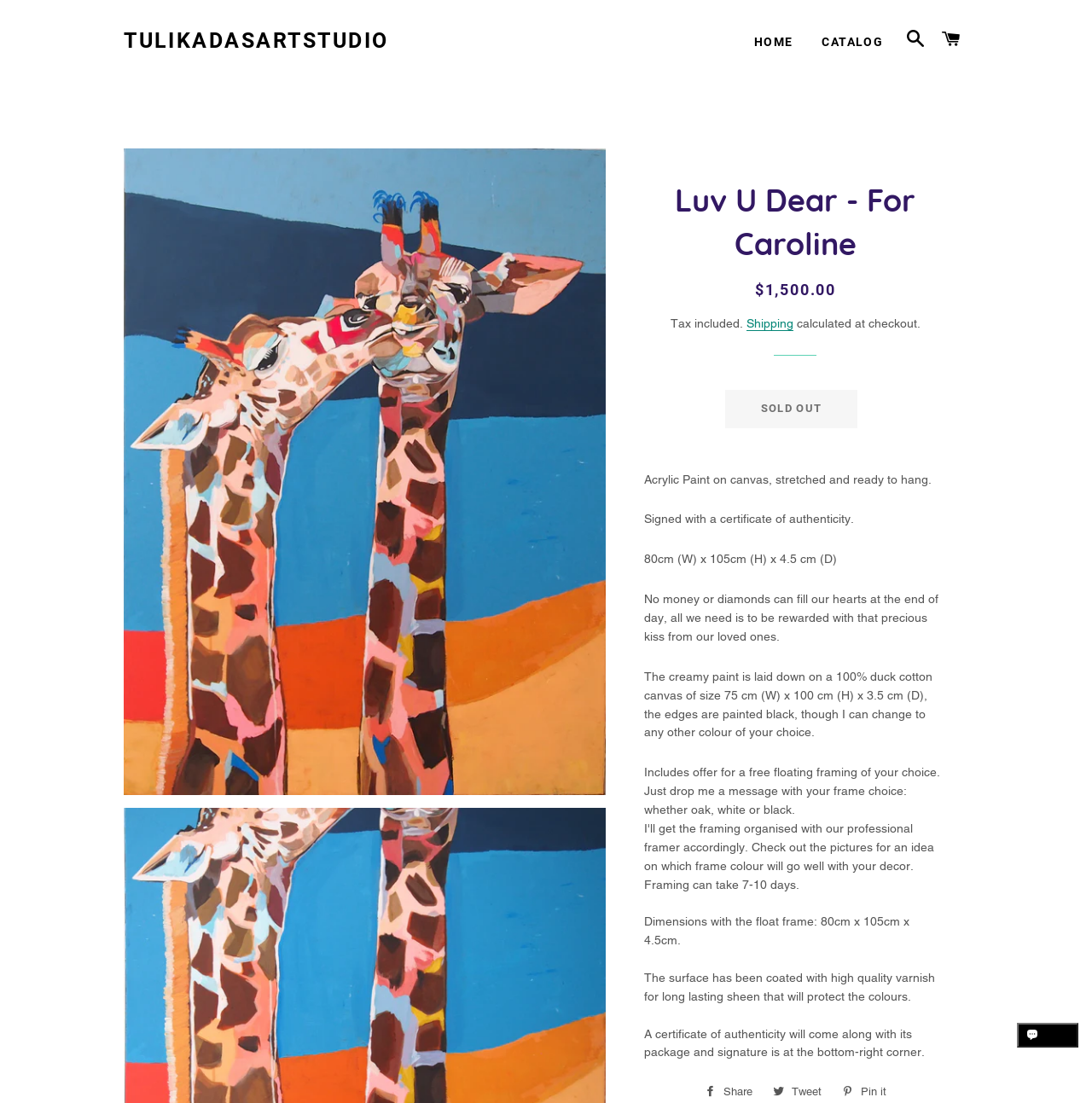Write an exhaustive caption that covers the webpage's main aspects.

This webpage is an online art studio showcasing a specific artwork titled "Luv U Dear - For Caroline". At the top, there is a navigation menu with links to "TULIKADASARTSTUDIO", "HOME", "CATALOG", "SEARCH", and "CART". 

Below the navigation menu, there is a large image of the artwork, taking up most of the width of the page. To the right of the image, there is a heading with the title of the artwork, followed by the regular price of $1,500.00, and a note that tax is included. 

Underneath, there is a section with details about shipping, which is calculated at checkout. A horizontal separator line divides this section from the next, which contains a disabled "SOLD OUT" button.

Below the button, there are several paragraphs of text describing the artwork, including the materials used, its dimensions, and the fact that it comes with a certificate of authenticity. The text also mentions that the artwork is stretched and ready to hang, and that the edges are painted black, but can be changed to any other color.

Further down, there is more text describing the framing options, the varnish coating, and the signature at the bottom-right corner of the artwork. At the very bottom of the page, there is a chat window with a button to open it, accompanied by an image and a text indicating that there is one unread message.